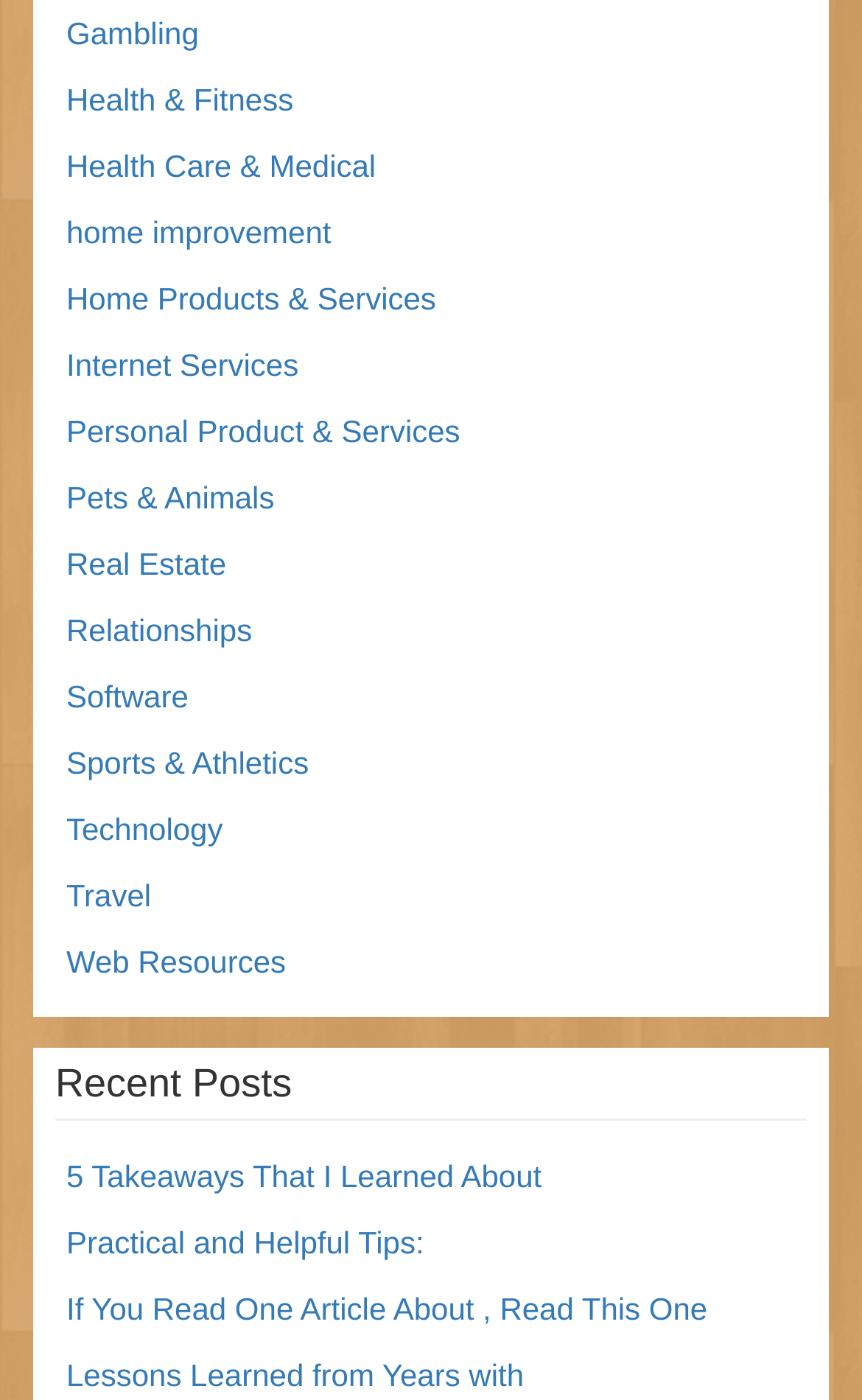Determine the bounding box coordinates for the clickable element to execute this instruction: "Learn about the Planetary Diet". Provide the coordinates as four float numbers between 0 and 1, i.e., [left, top, right, bottom].

None